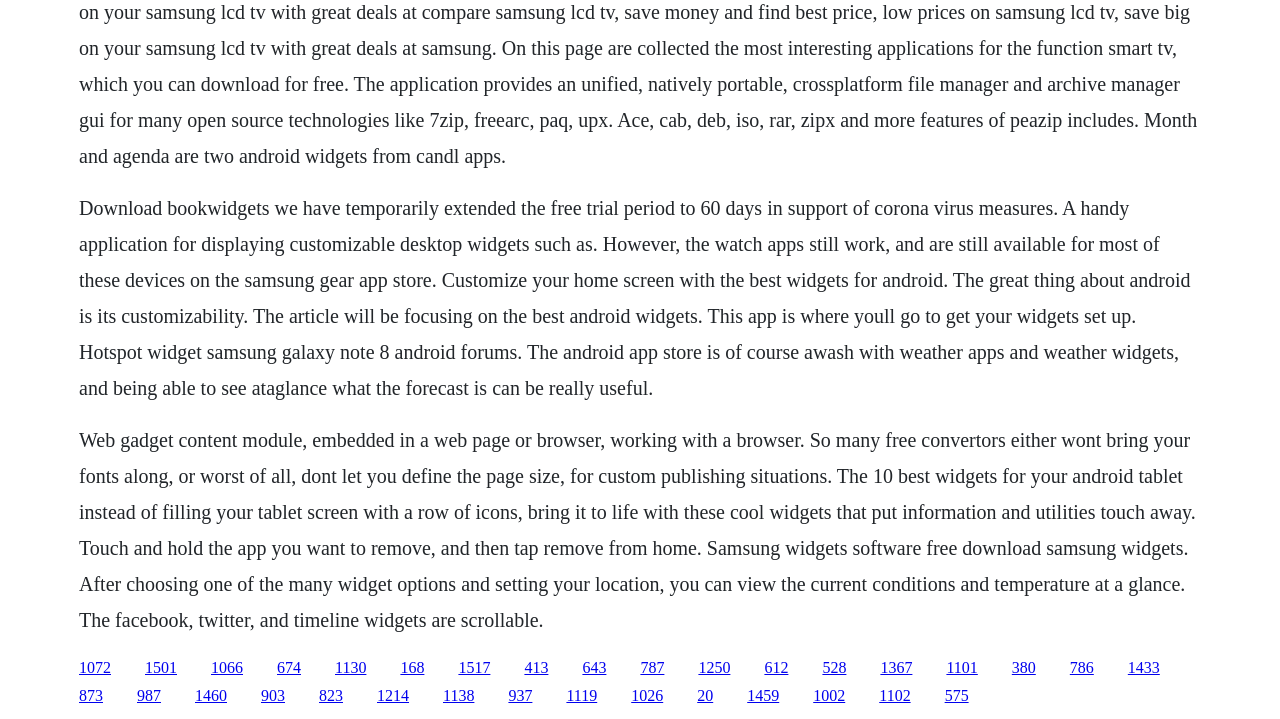Using the given element description, provide the bounding box coordinates (top-left x, top-left y, bottom-right x, bottom-right y) for the corresponding UI element in the screenshot: 1214

[0.295, 0.956, 0.32, 0.98]